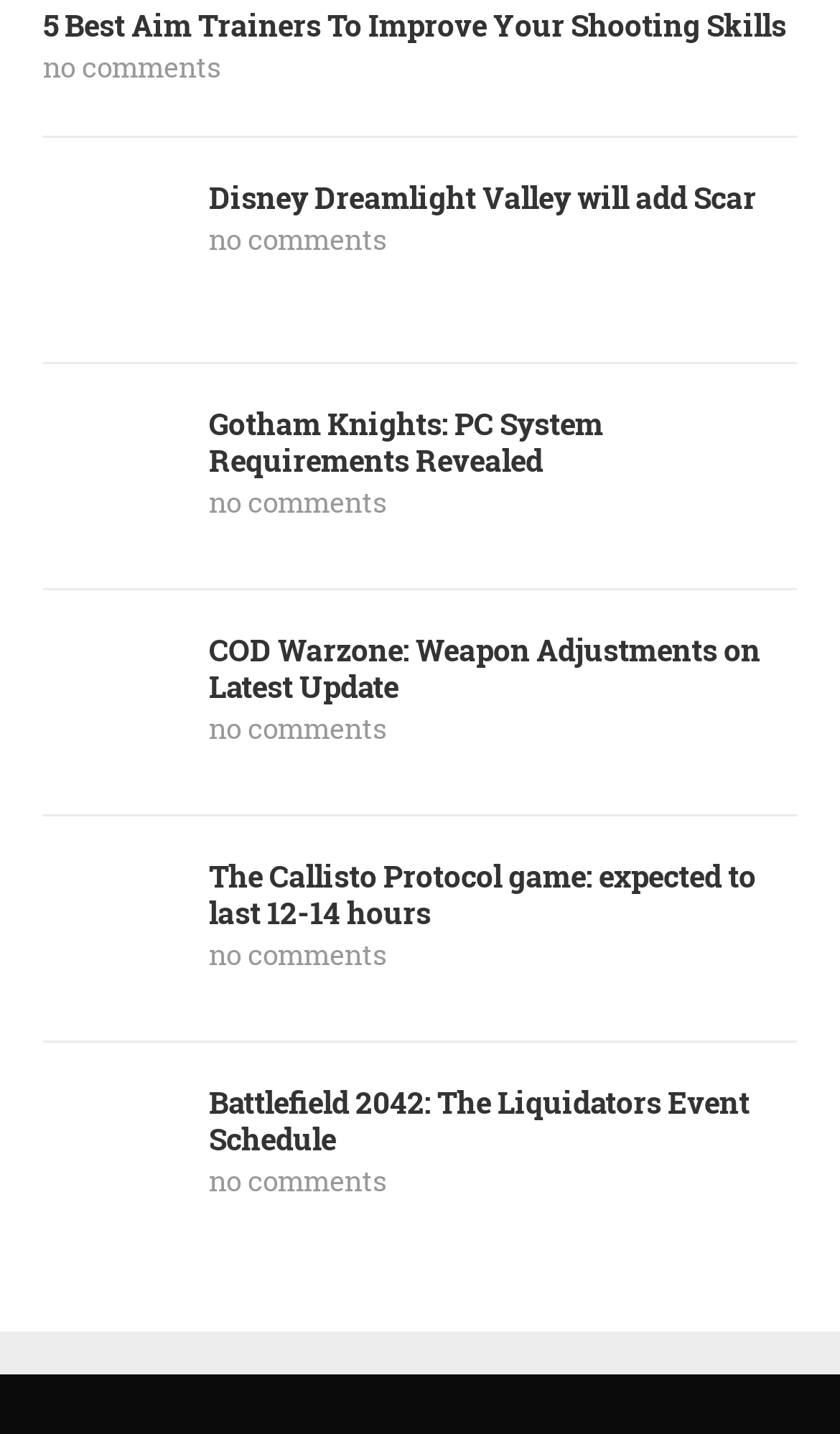Give a concise answer using one word or a phrase to the following question:
What type of content is the webpage primarily displaying?

Gaming news